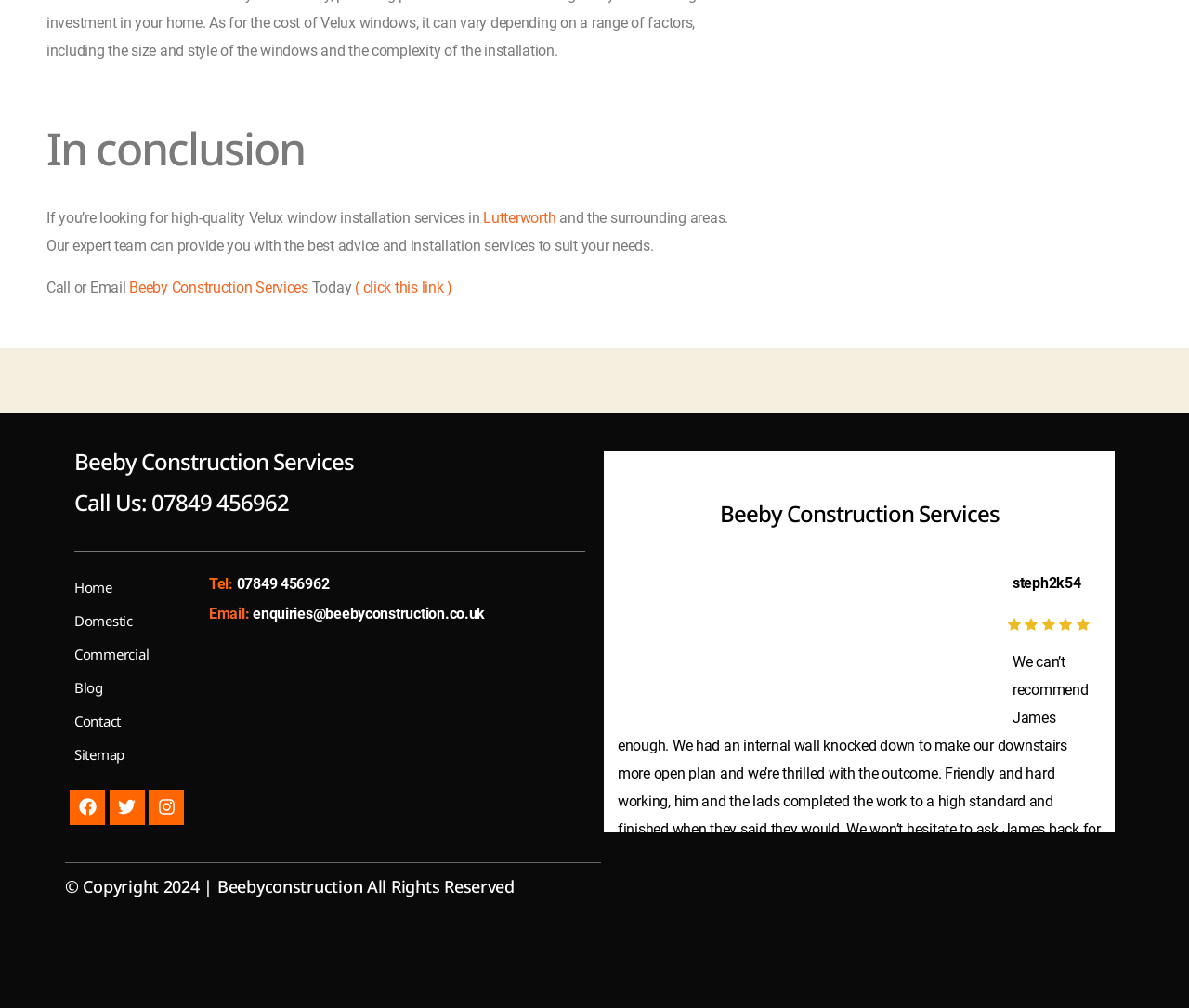Use a single word or phrase to answer the question:
What is the name of the person who wrote the testimonial?

Mayur Pattni